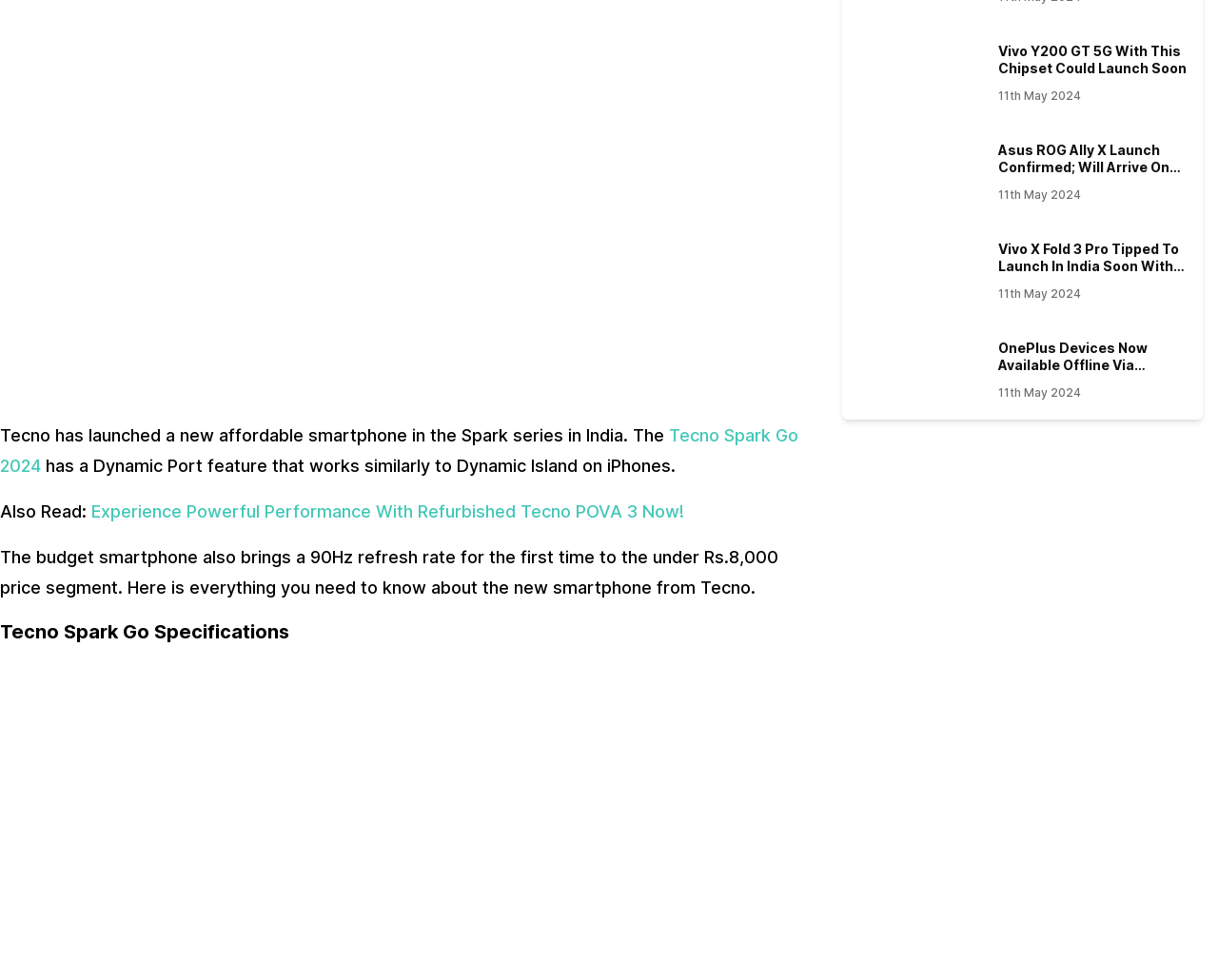What is the name of the operating system used by the Tecno Spark Go 2024?
Please answer the question with as much detail and depth as you can.

The answer can be found in the paragraph that describes the processor and operating system of the phone, which states 'It runs on Hi OS 13 based on the Android 13 Go edition and has up to 128GB of storage.'